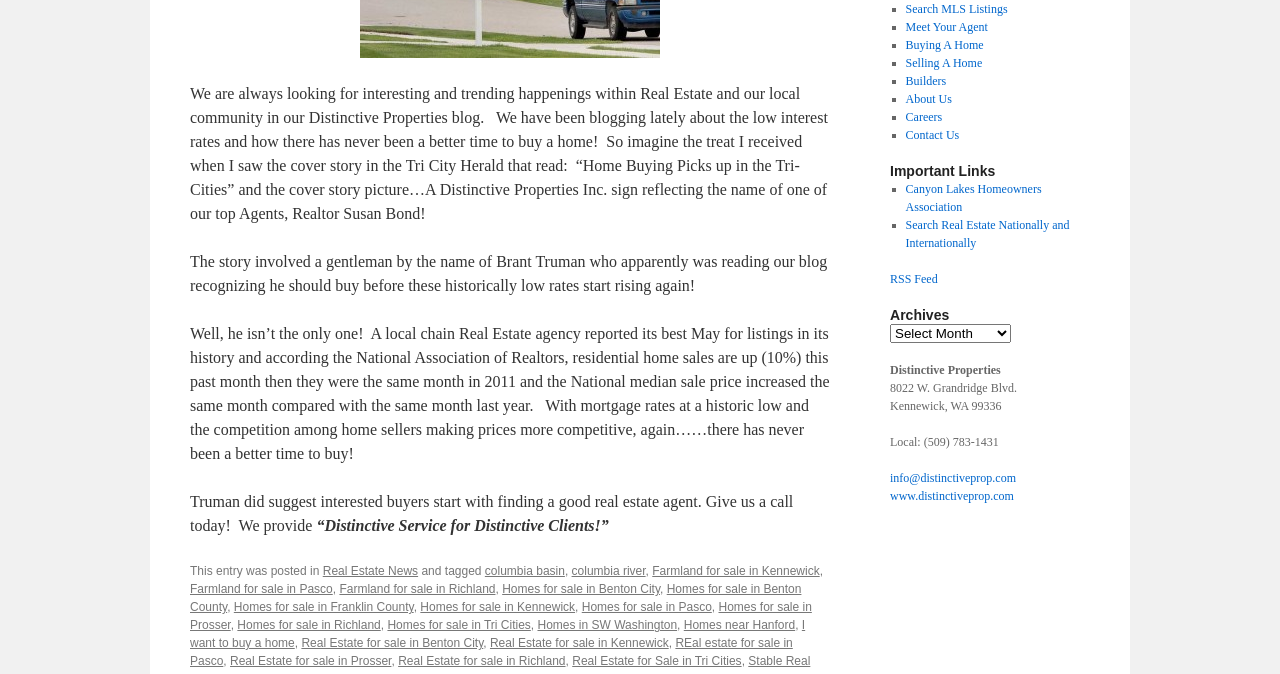From the webpage screenshot, predict the bounding box coordinates (top-left x, top-left y, bottom-right x, bottom-right y) for the UI element described here: www.distinctiveprop.com

[0.695, 0.726, 0.792, 0.746]